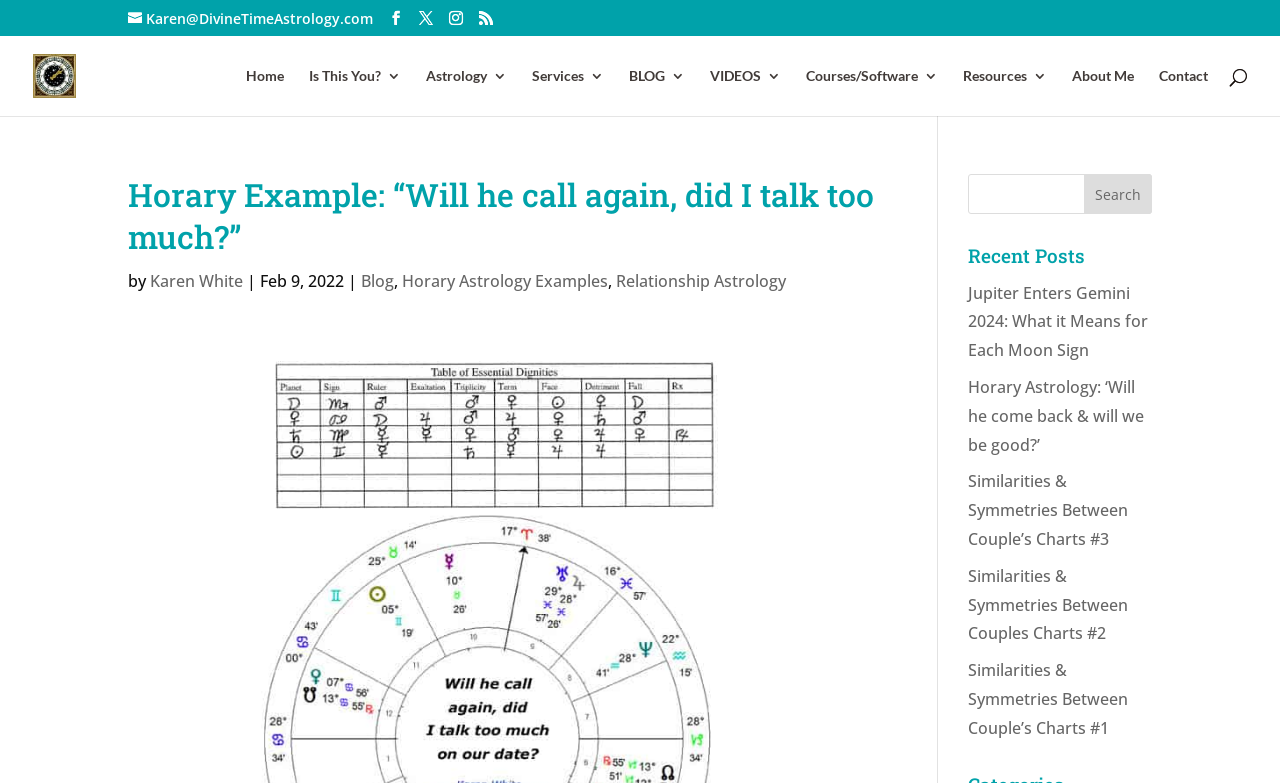Identify and extract the heading text of the webpage.

Horary Example: “Will he call again, did I talk too much?”